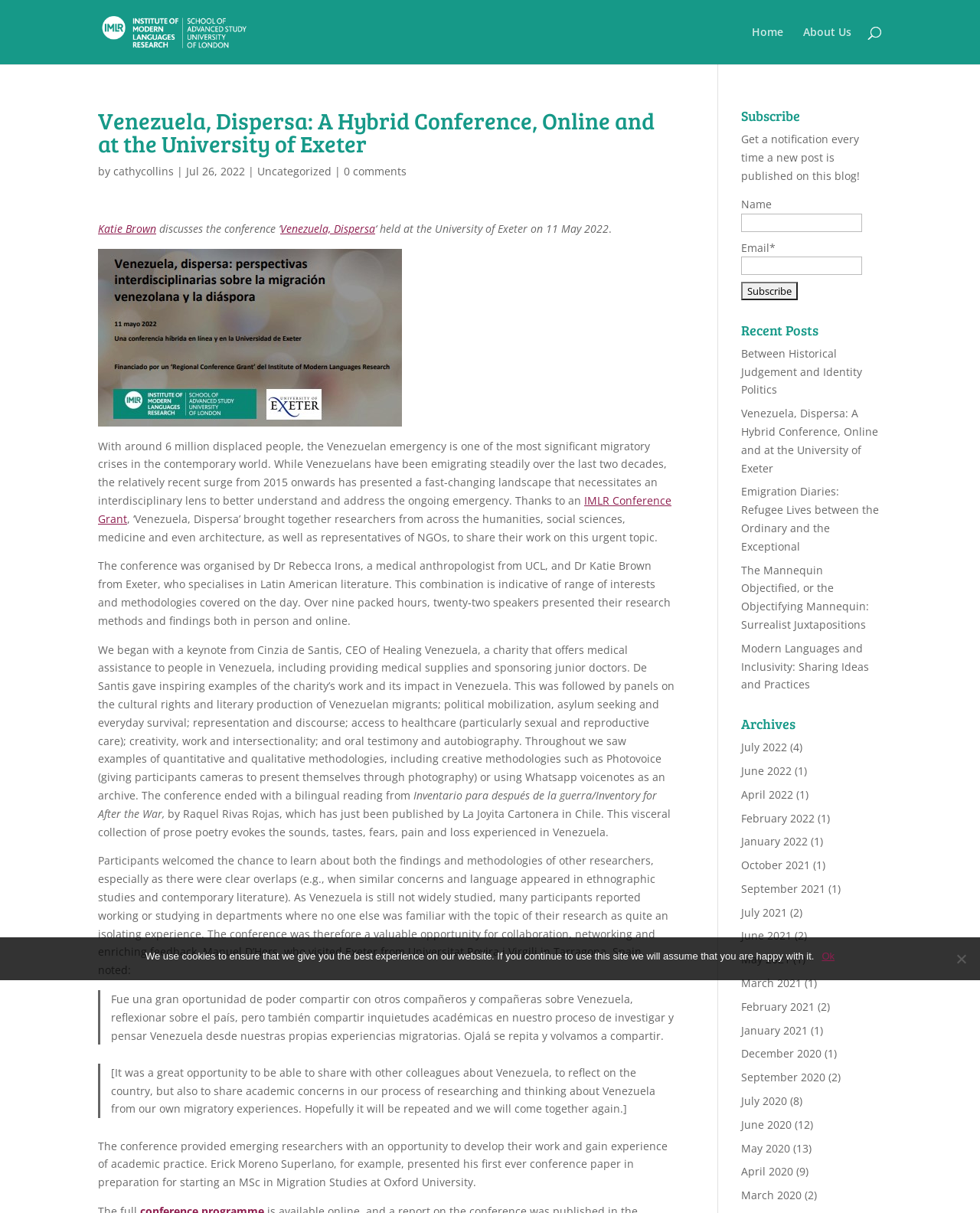For the element described, predict the bounding box coordinates as (top-left x, top-left y, bottom-right x, bottom-right y). All values should be between 0 and 1. Element description: Katie Brown

[0.1, 0.182, 0.159, 0.194]